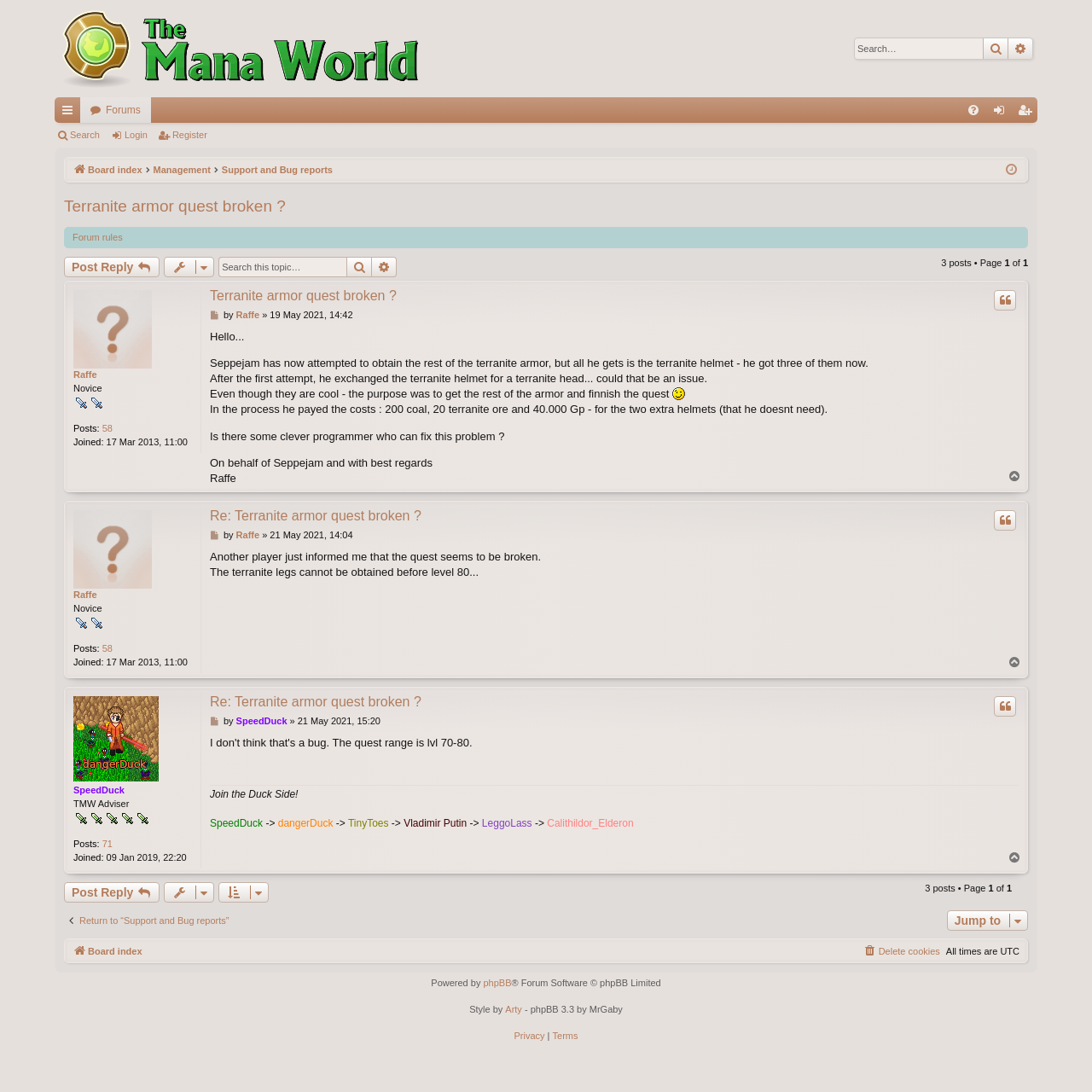Generate a thorough explanation of the webpage's elements.

The webpage is a forum discussion page titled "Terranite armor quest broken?" on "The Mana World Forums". At the top, there is a logo and a link to the forum's homepage. A search bar is located on the top right, accompanied by an "Advanced search" link. Below the search bar, there are quick links to "FAQ", "Login", and "Register".

On the left side, there is a vertical menu with links to "Board index", "Management", "Support and Bug reports", and a few other options. Above the main content area, there is a horizontal menu bar with links to "Search", "Login", and "Register".

The main content area is divided into two sections. The top section displays the topic title "Terranite armor quest broken?" and a link to the topic. Below the topic title, there are links to "Forum rules", "Post Reply", and "Topic tools". A search bar is also available to search within the topic.

The bottom section displays a post from a user named "Raffe" with a novice rank. The post contains a description of an issue with the Terranite armor quest, where the user's character, Seppejam, is unable to obtain the rest of the armor and only receives the helmet. The post also mentions the costs incurred during the attempts to complete the quest. The user is seeking help from a programmer to fix the issue.

On the right side of the post, there is a section displaying the user's information, including their rank, number of posts, and join date. Below the post, there are links to "Quote" and "Post", as well as a timestamp indicating when the post was made. At the bottom of the page, there is a link to "Top" and another section displaying the user's information.